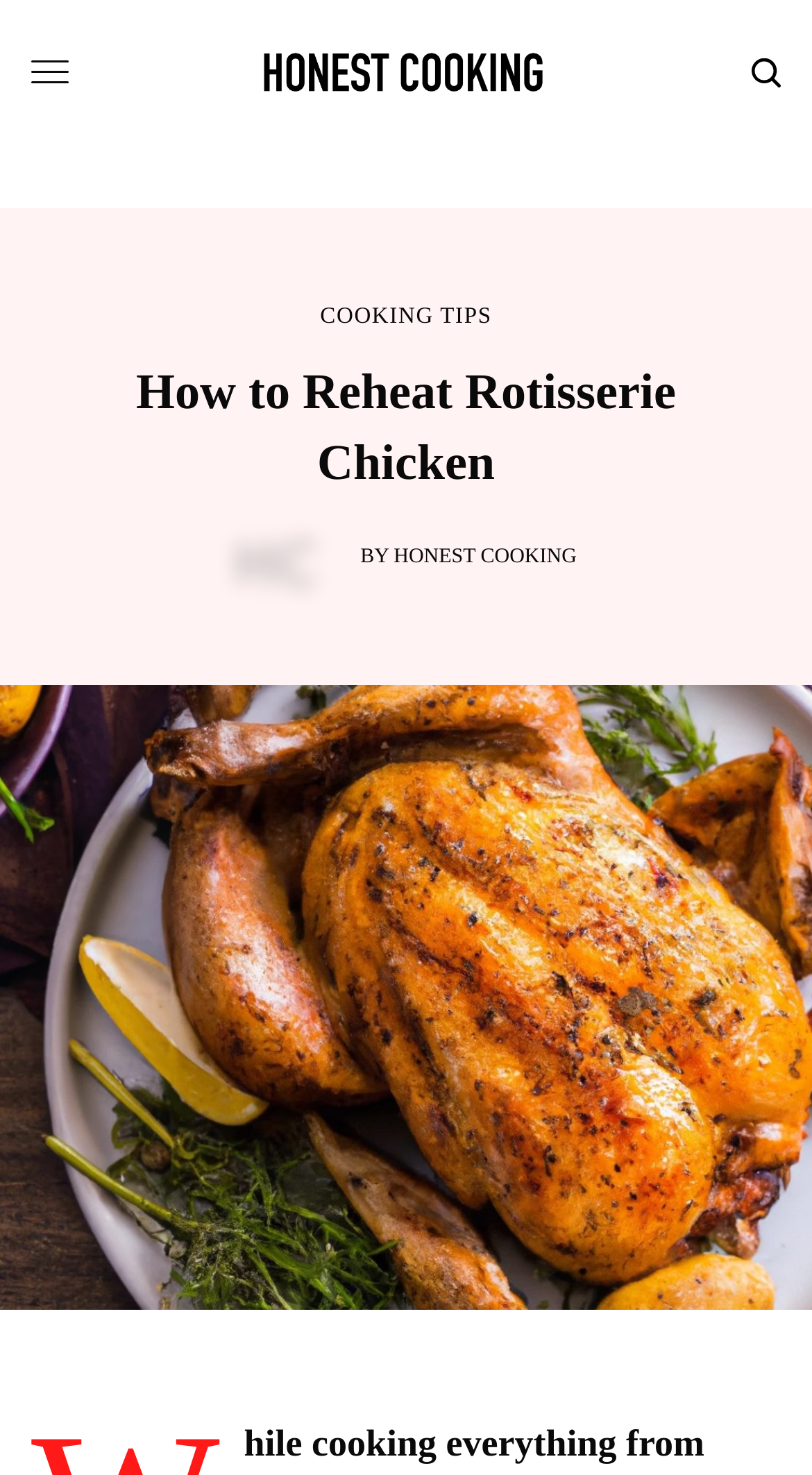What is the format of the content?
Can you provide an in-depth and detailed response to the question?

The format of the content is an 'Article' which is indicated by the structure of the webpage, including a heading, author, and category, suggesting a formal written piece of content.